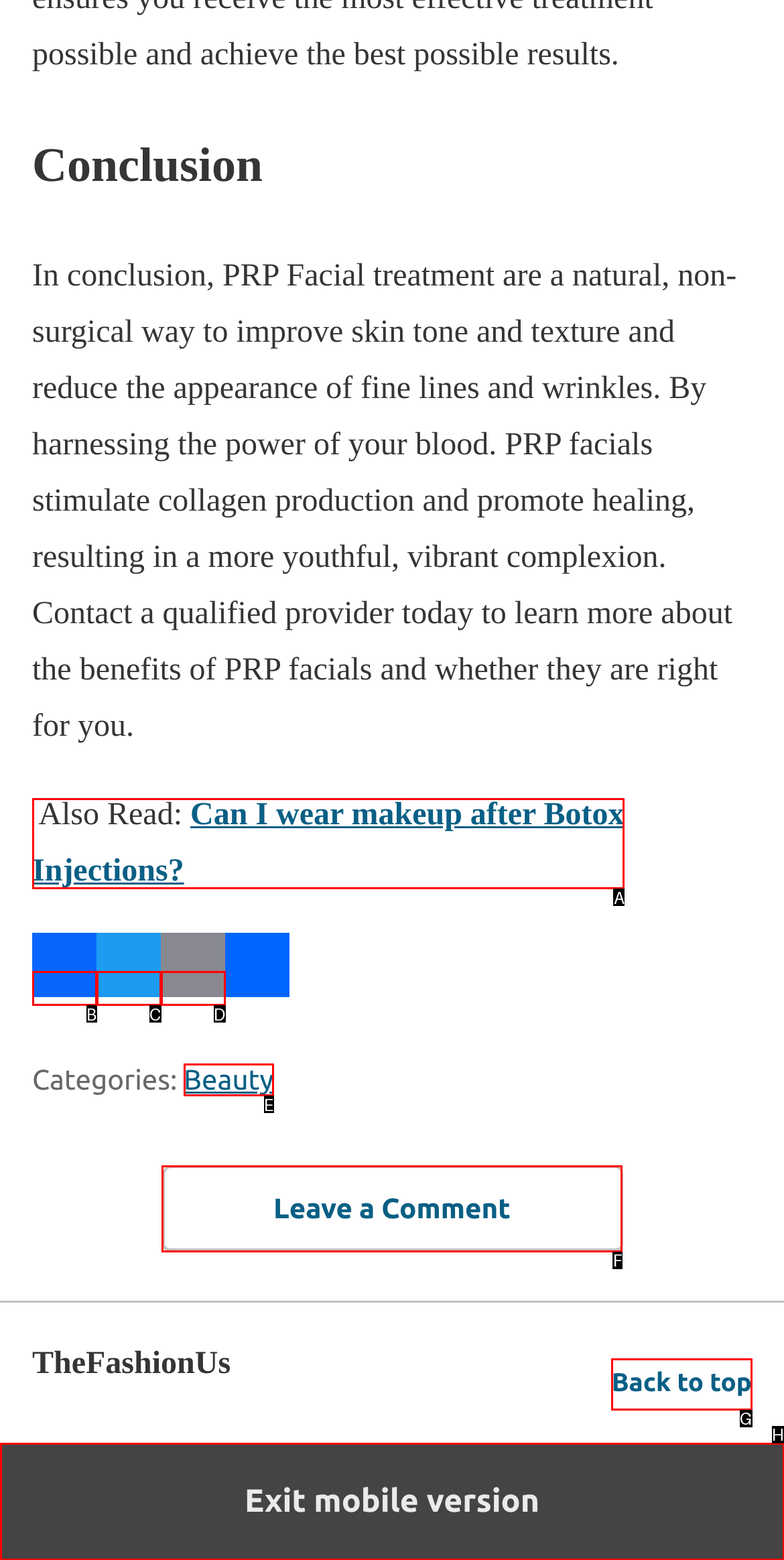Select the correct UI element to complete the task: Exit mobile version
Please provide the letter of the chosen option.

H